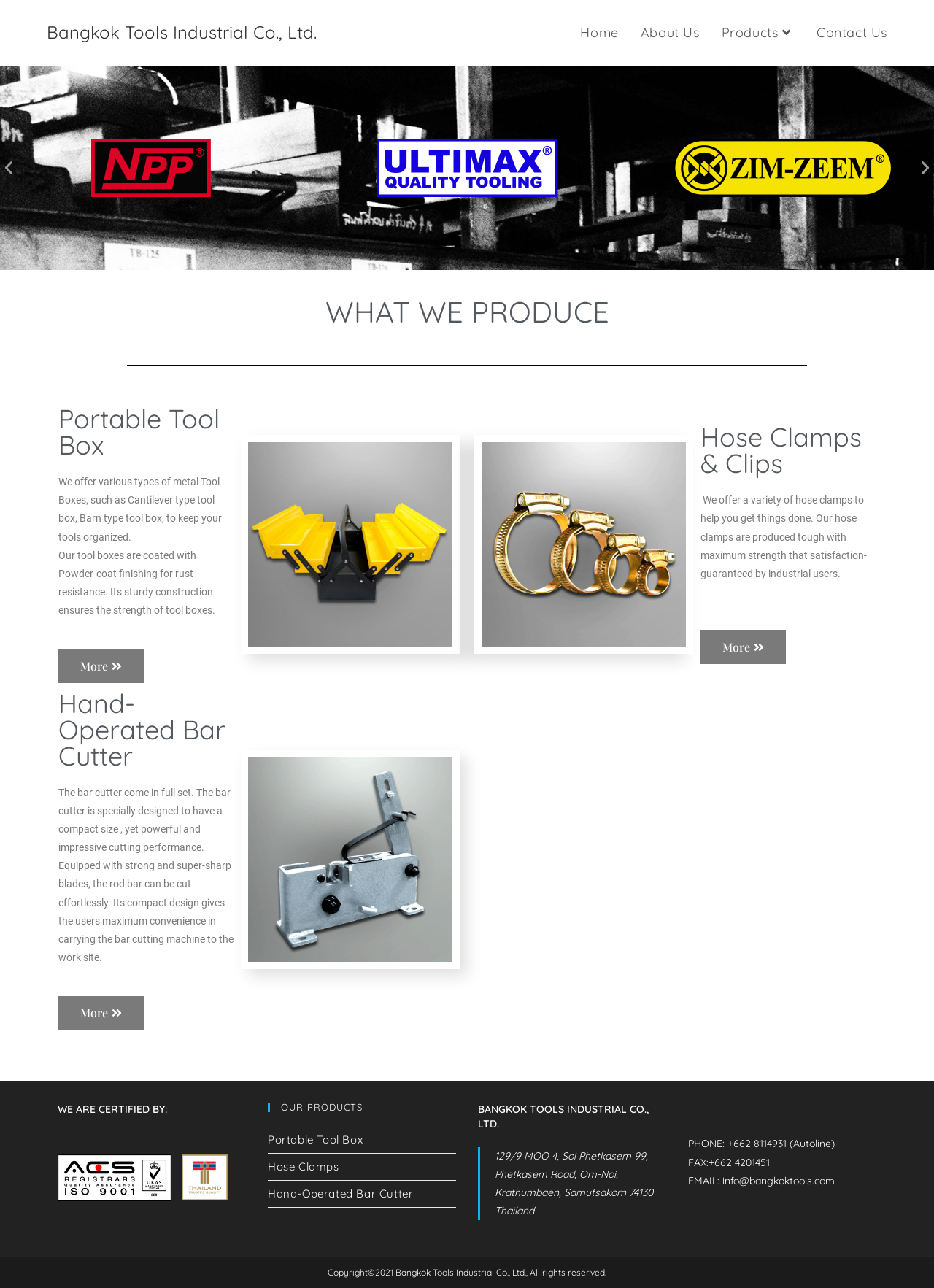What type of products does the company produce?
Using the information from the image, provide a comprehensive answer to the question.

Based on the webpage, the company produces various types of products, including Portable Tool Box, Hose Clamps & Clips, and Hand-Operated Bar Cutter, which can be inferred from the headings and descriptions on the webpage.